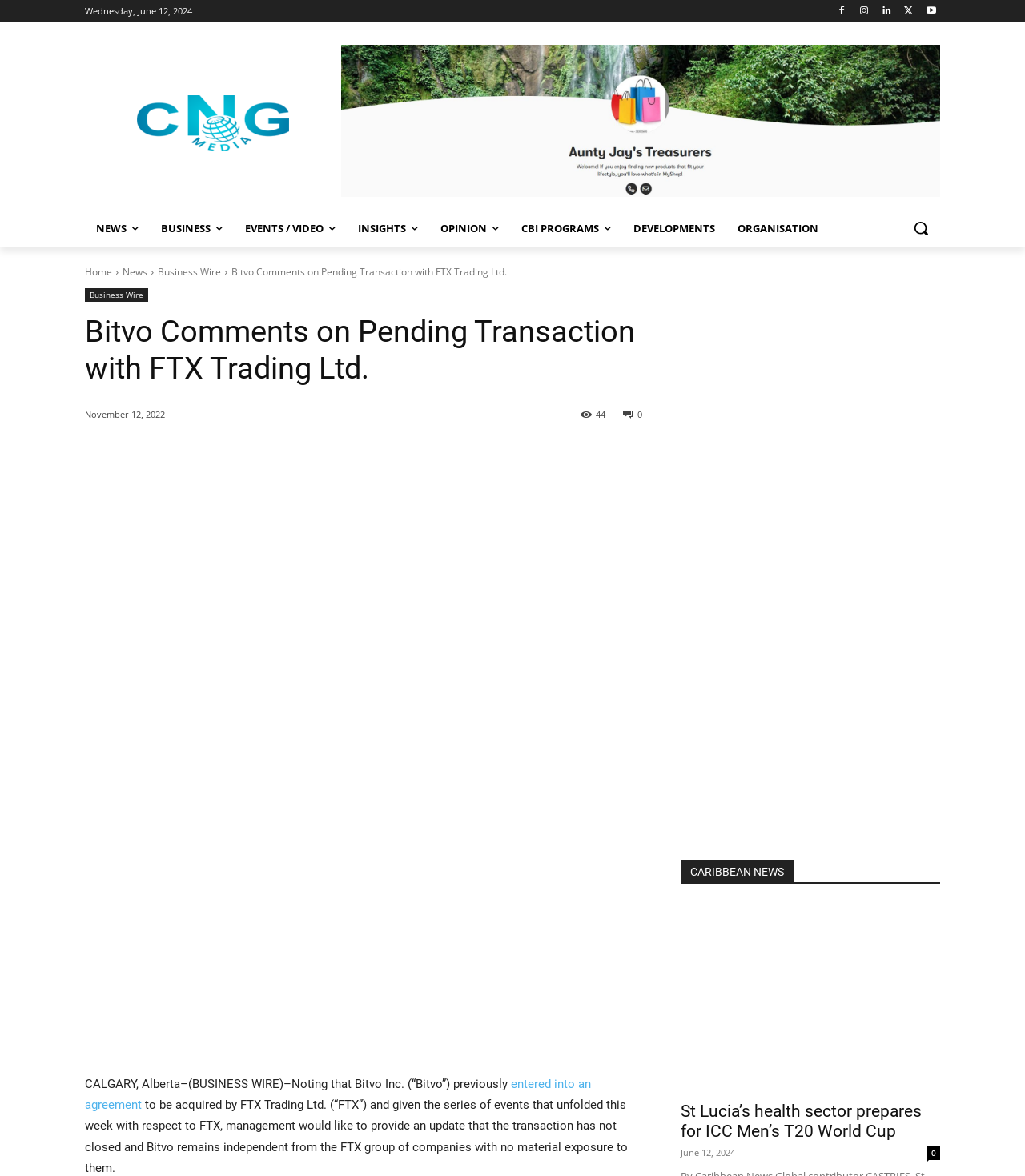Using the webpage screenshot, locate the HTML element that fits the following description and provide its bounding box: "entered into an agreement".

[0.083, 0.916, 0.577, 0.946]